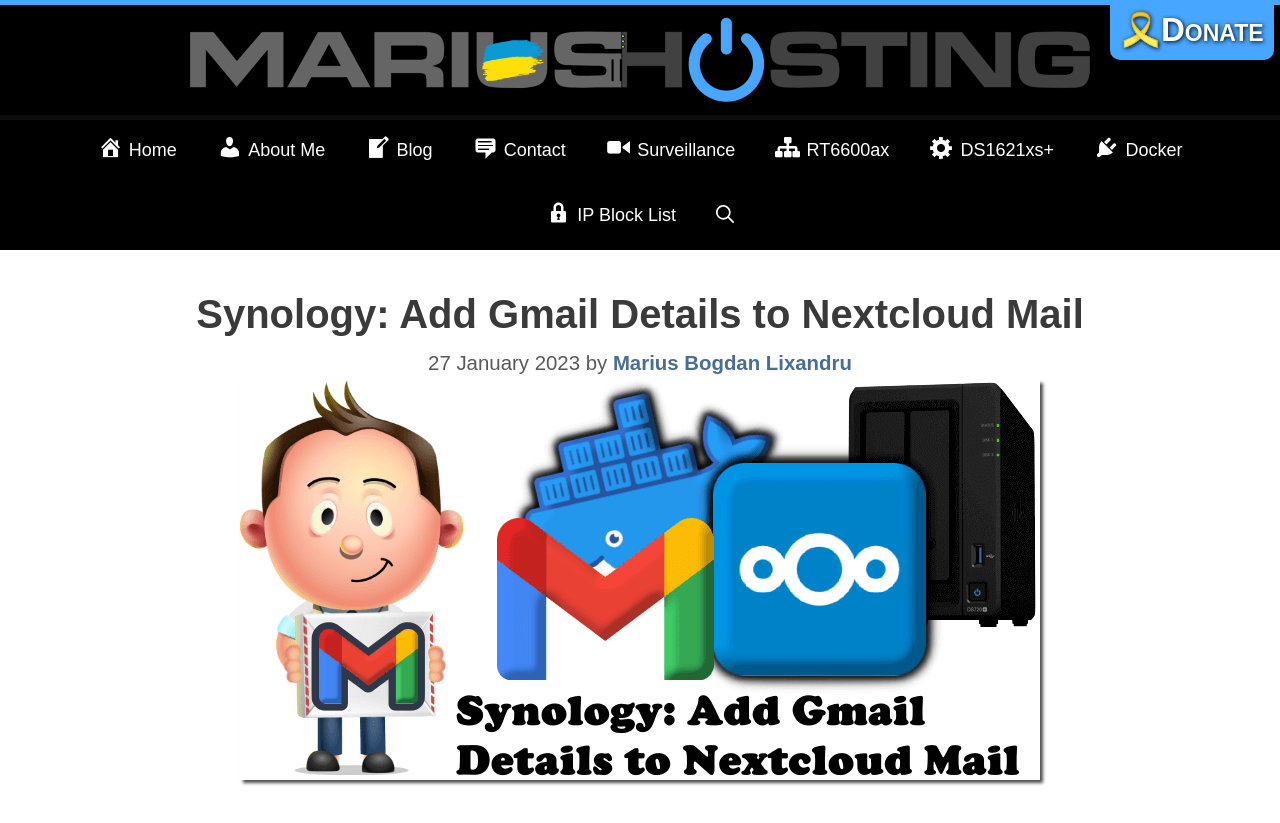Identify the bounding box coordinates for the UI element described as follows: "RT6600ax". Ensure the coordinates are four float numbers between 0 and 1, formatted as [left, top, right, bottom].

[0.59, 0.146, 0.71, 0.225]